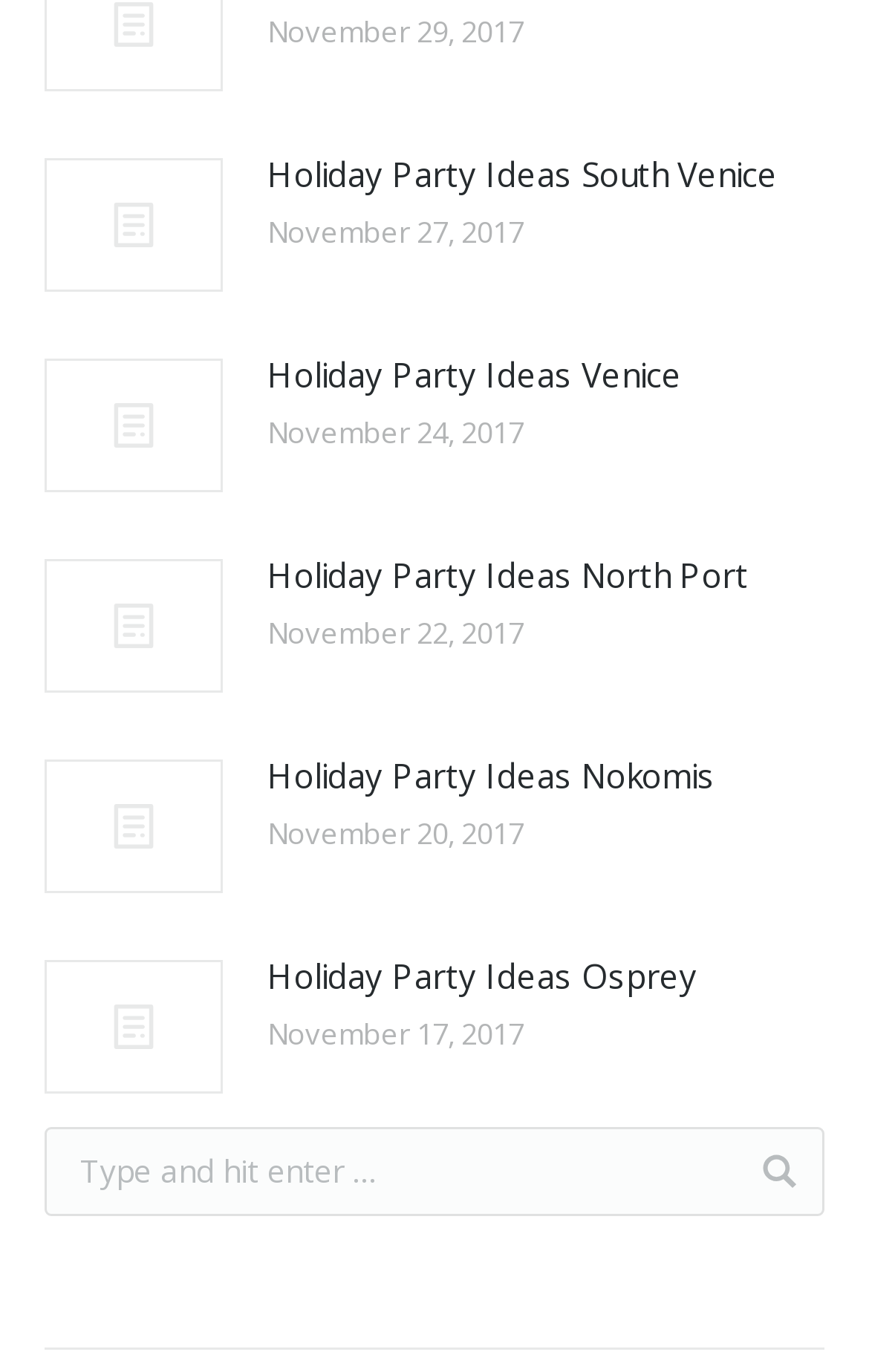Locate the bounding box of the UI element based on this description: "Holiday Party Ideas North Port". Provide four float numbers between 0 and 1 as [left, top, right, bottom].

[0.308, 0.399, 0.862, 0.44]